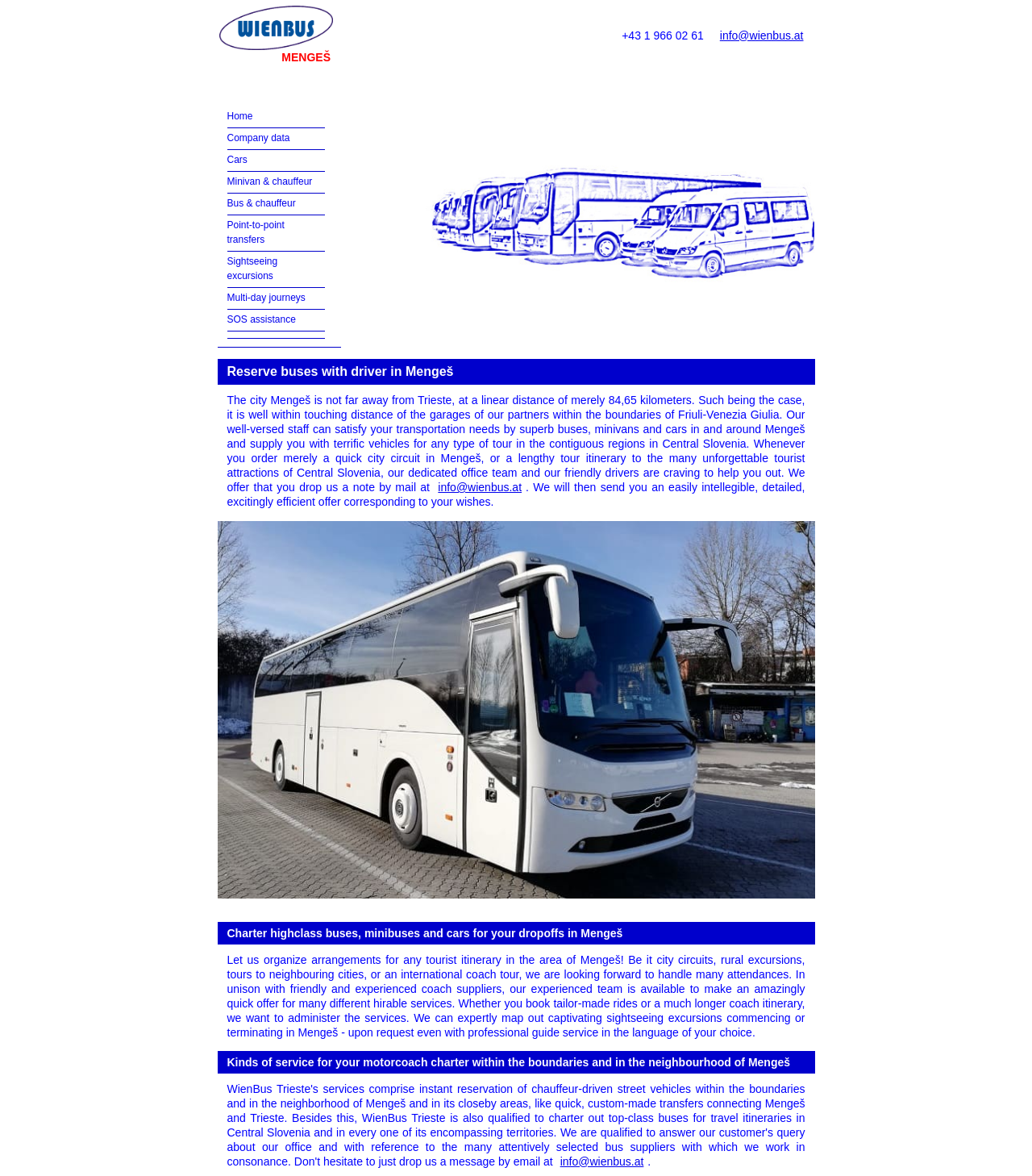Answer the question with a brief word or phrase:
What type of guides are available for sightseeing excursions?

Professional guides in the language of your choice